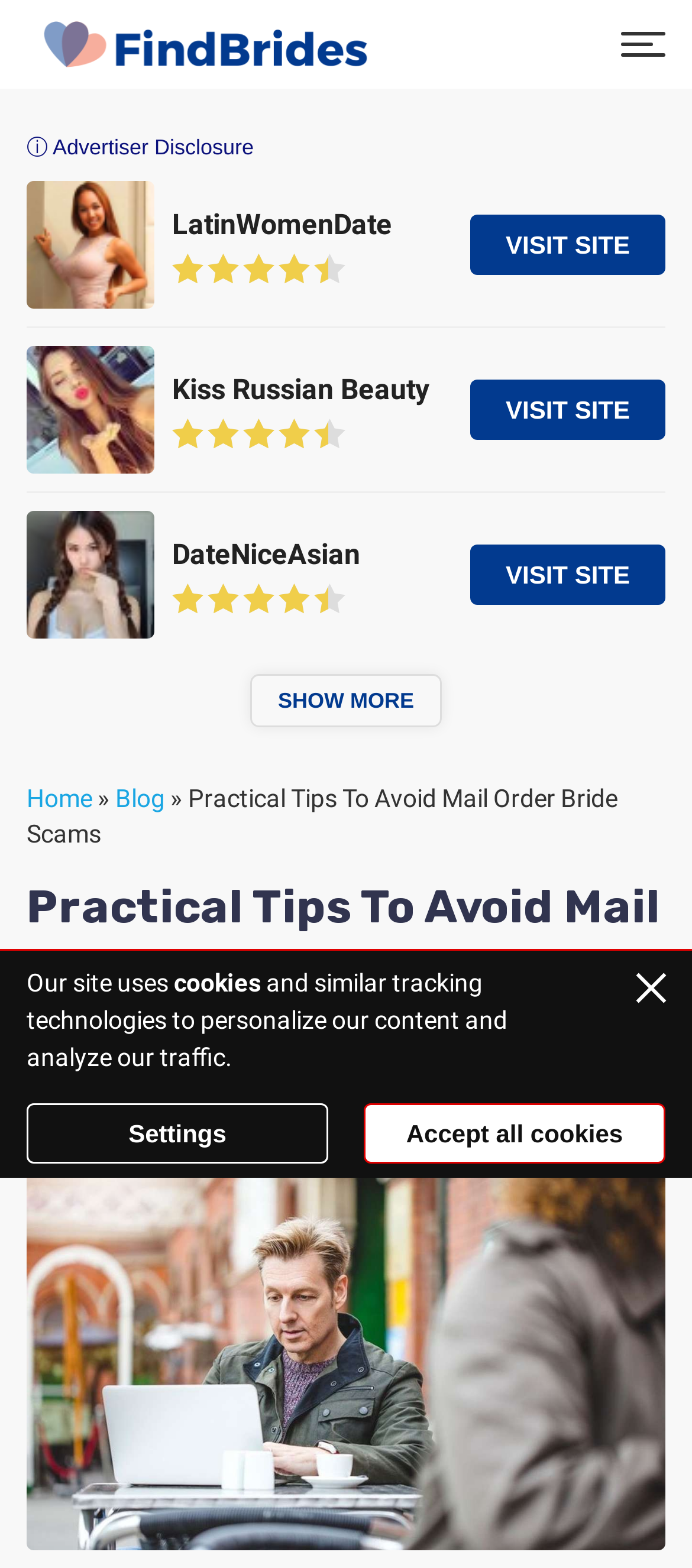Please find and generate the text of the main heading on the webpage.

Practical Tips To Avoid Mail Order Bride Scams